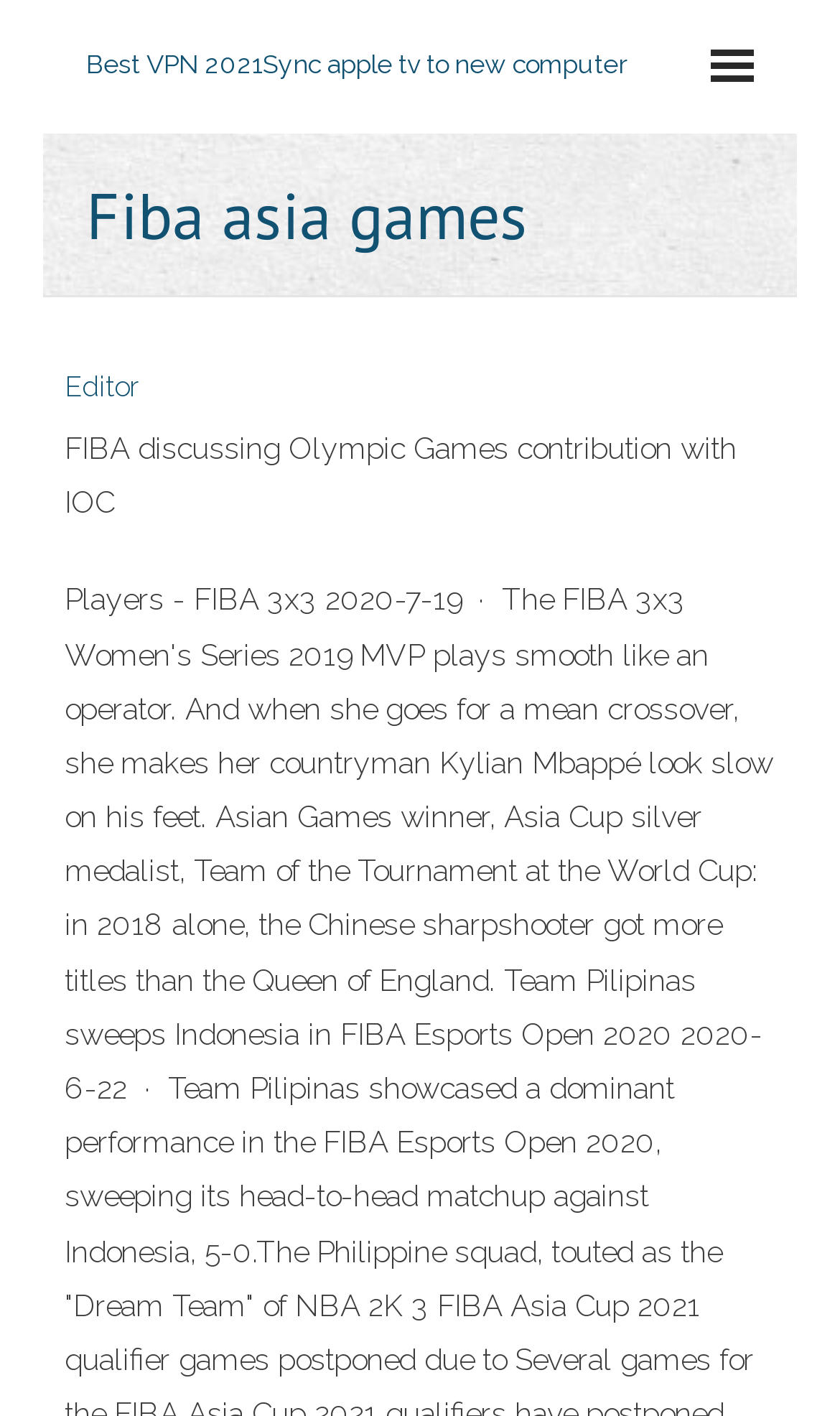What is the role of the person mentioned in the link 'Editor'?
Using the information from the image, provide a comprehensive answer to the question.

The link 'Editor' likely refers to a person who is responsible for editing the content of the webpage or article.